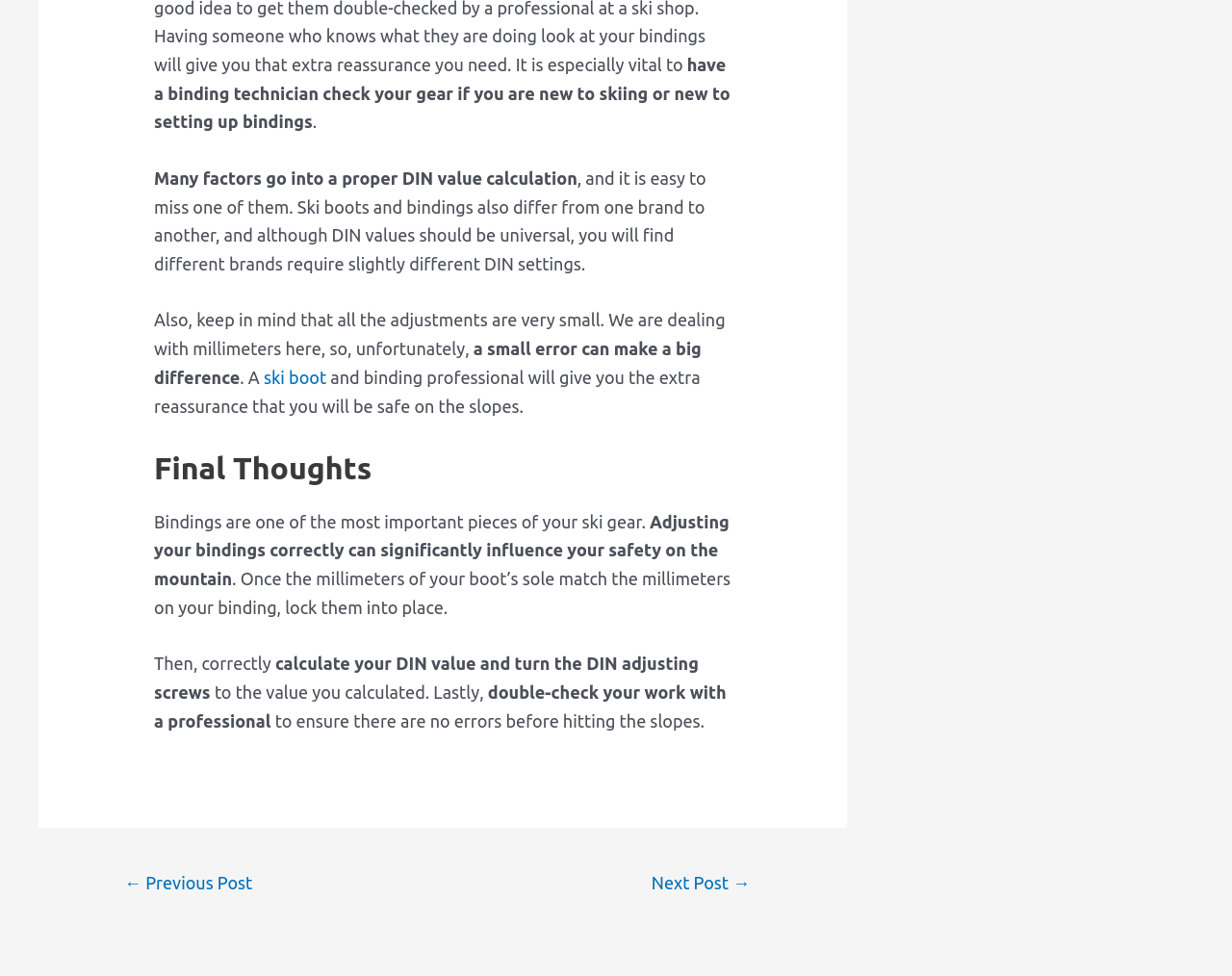What is the final step in setting up your bindings?
Based on the visual details in the image, please answer the question thoroughly.

The webpage recommends that after setting up your bindings, you should double-check your work with a professional to ensure there are no errors before hitting the slopes, which highlights the importance of a final quality check.